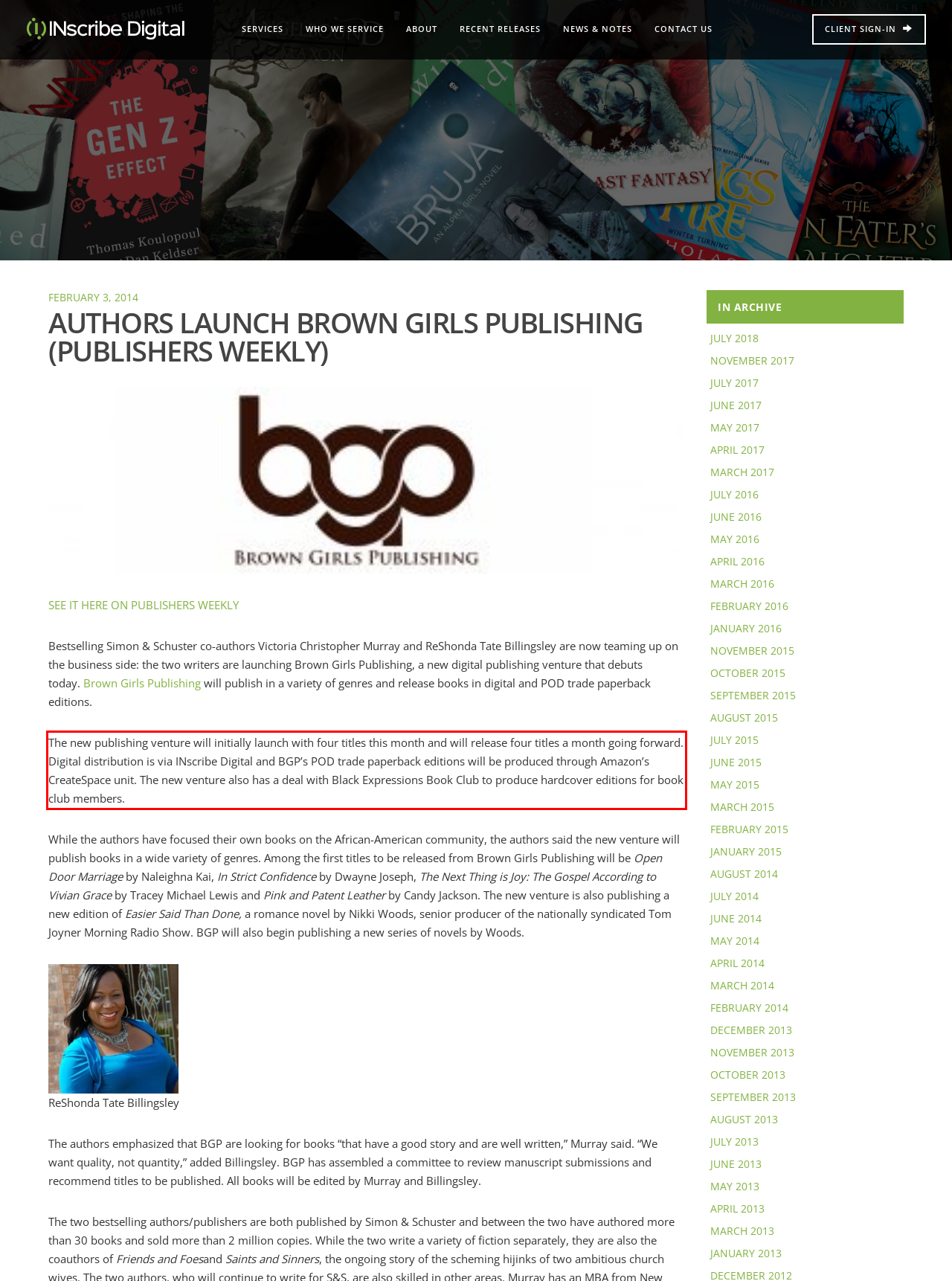Please perform OCR on the text content within the red bounding box that is highlighted in the provided webpage screenshot.

The new publishing venture will initially launch with four titles this month and will release four titles a month going forward. Digital distribution is via INscribe Digital and BGP’s POD trade paperback editions will be produced through Amazon’s CreateSpace unit. The new venture also has a deal with Black Expressions Book Club to produce hardcover editions for book club members.